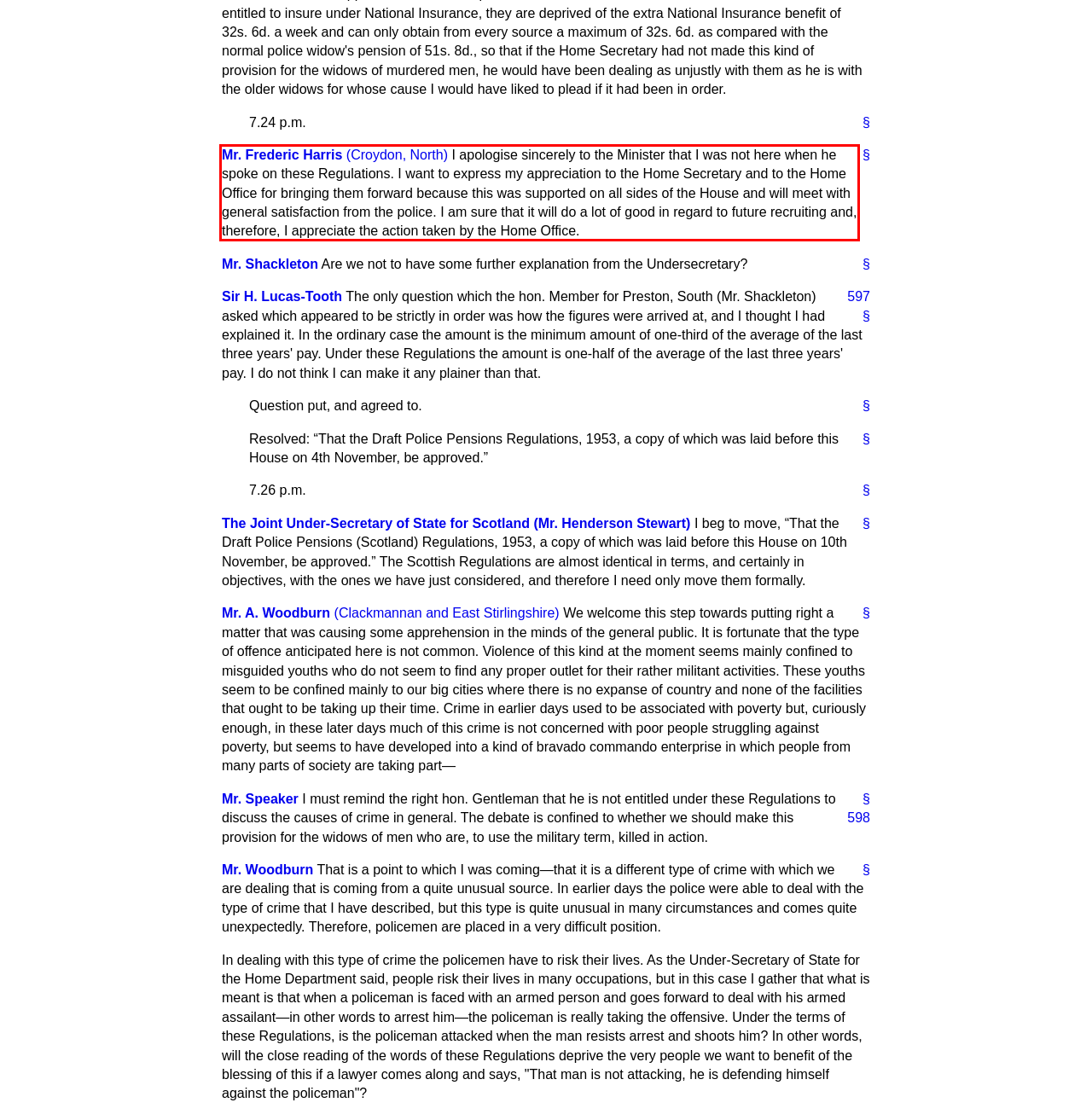Please identify and extract the text content from the UI element encased in a red bounding box on the provided webpage screenshot.

I apologise sincerely to the Minister that I was not here when he spoke on these Regulations. I want to express my appreciation to the Home Secretary and to the Home Office for bringing them forward because this was supported on all sides of the House and will meet with general satisfaction from the police. I am sure that it will do a lot of good in regard to future recruiting and, therefore, I appreciate the action taken by the Home Office.